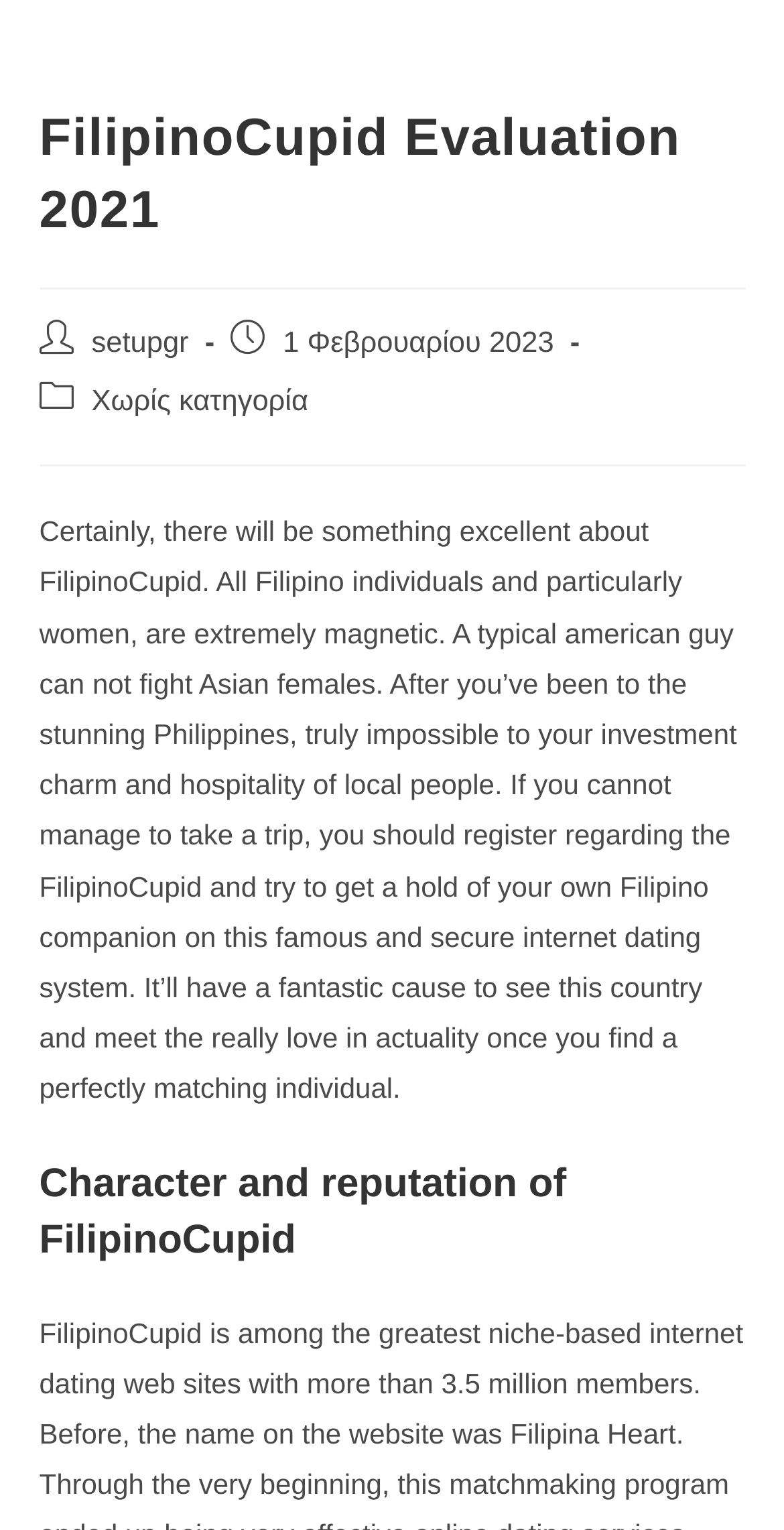Respond to the question below with a single word or phrase:
What is the category of the post?

Χωρίς κατηγορία